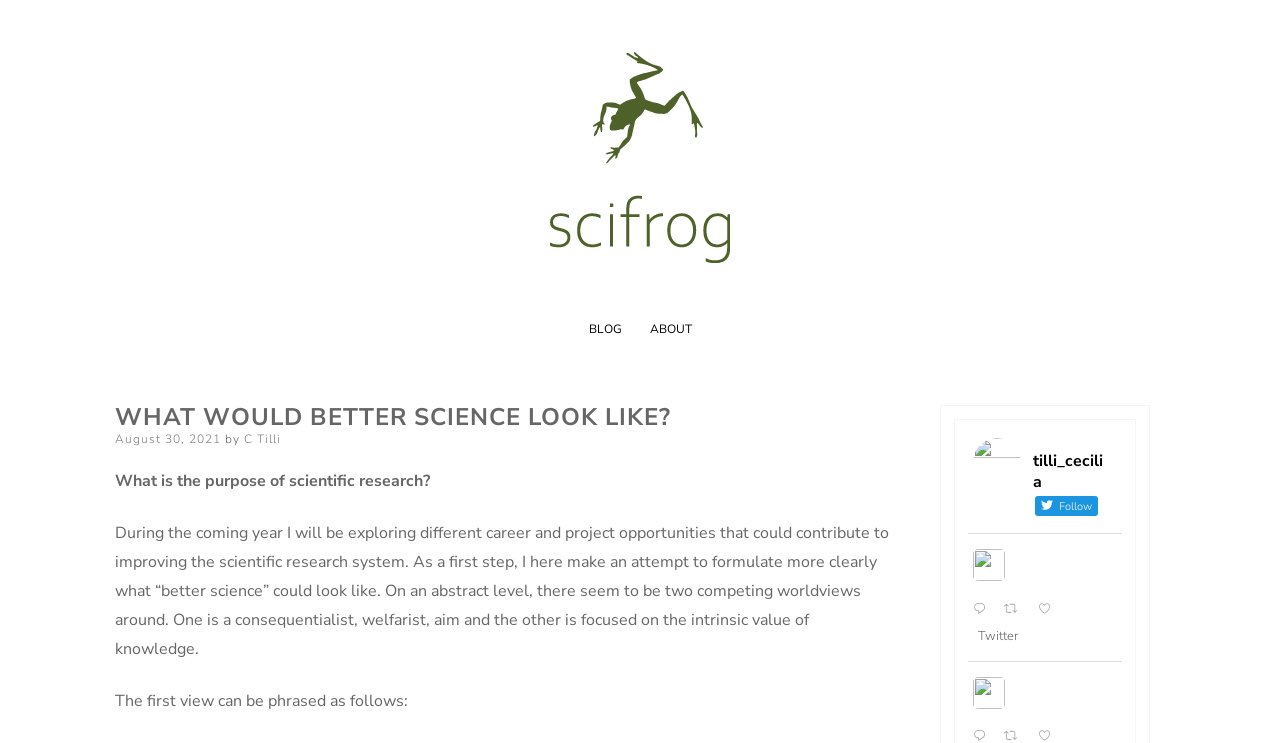What is the name of the website or blog?
Based on the visual details in the image, please answer the question thoroughly.

I found the answer by looking at the root element 'What would better science look like? – scifrog' and the multiple links with the text 'scifrog' which indicates the name of the website or blog.